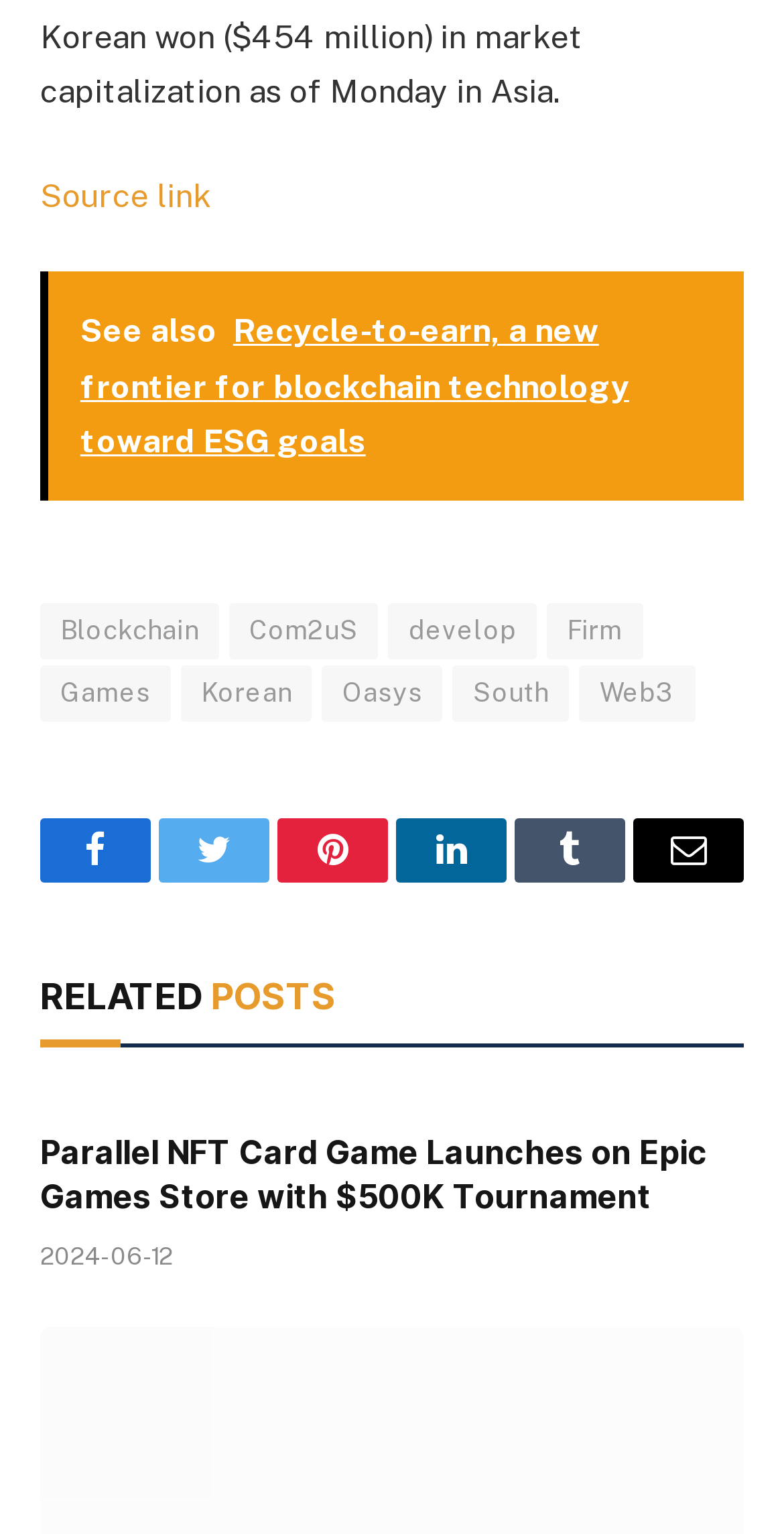Answer succinctly with a single word or phrase:
What social media platforms are available?

Facebook, Twitter, Pinterest, LinkedIn, Tumblr, Email